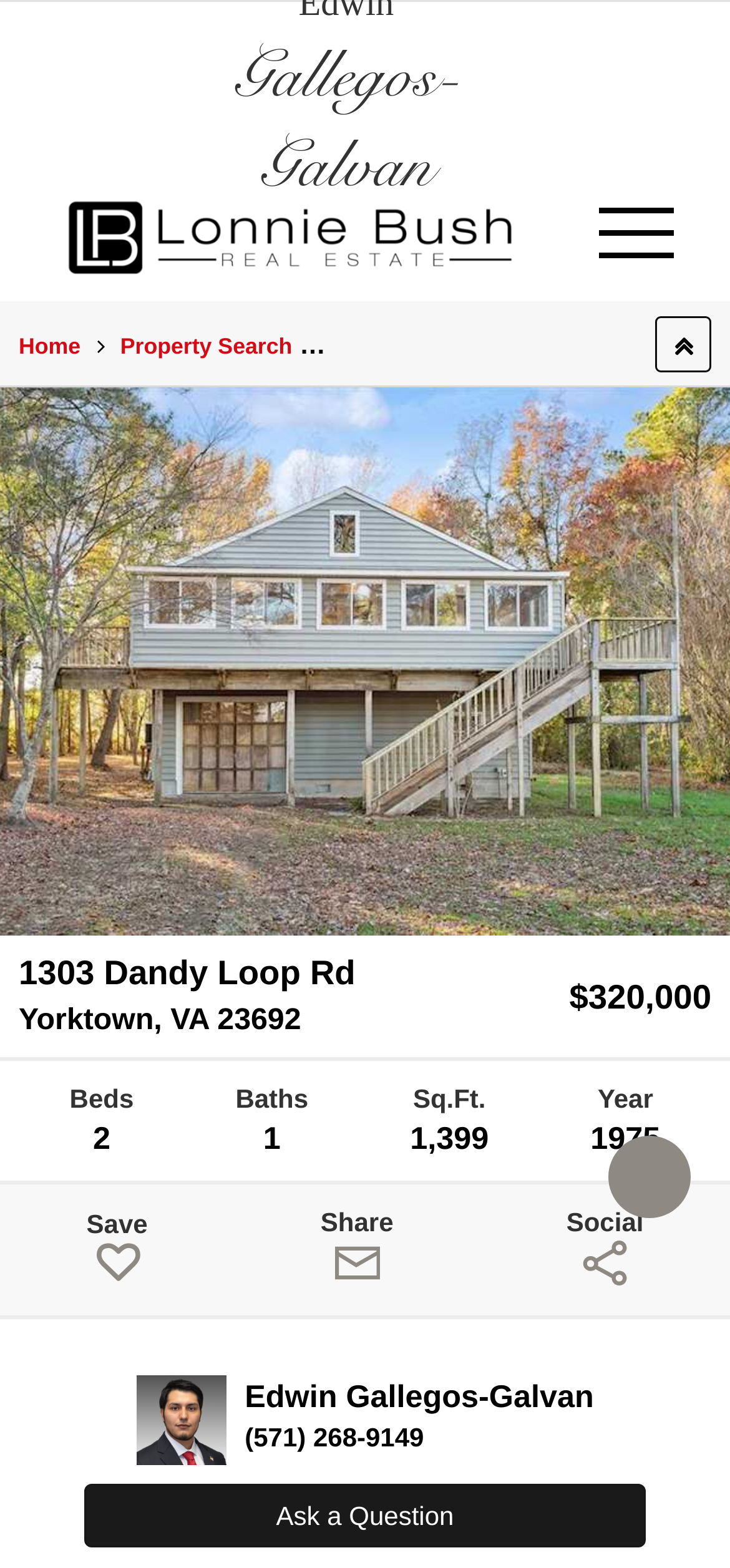Construct a comprehensive description capturing every detail on the webpage.

This webpage is a real estate listing for a home at 1303 Dandy Loop Rd, Yorktown, VA 23692, with MLS number 10512249. At the top, there is a button for an accessibility menu and a link to "The Real Estate Group" with an accompanying image of the group's logo. 

On the left side, there is a navigation menu with links to "Home", "Blog", "Search", "Communities", "Buyers", "Sellers", "About", and "Contact". Below the navigation menu, there is a section titled "Recently From Our Blog" with an image related to saving energy and adding value to a home.

The main content of the page is focused on the property listing, with a heading displaying the address "1303 Dandy Loop Rd" and a subheading showing the location "Yorktown, VA 23692". The listing price of $320,000 is displayed prominently. Below the address, there are details about the property, including the number of beds, baths, square footage, and year built.

There are several call-to-action links and buttons, including "Save", "Share", and "Social", which allow users to interact with the listing. Additionally, there is a section with information about the real estate agent, Edwin Gallegos-Galvan, including a photo, contact information, and a link to ask a question.

The page also features a large image of the property, taking up most of the top half of the page.